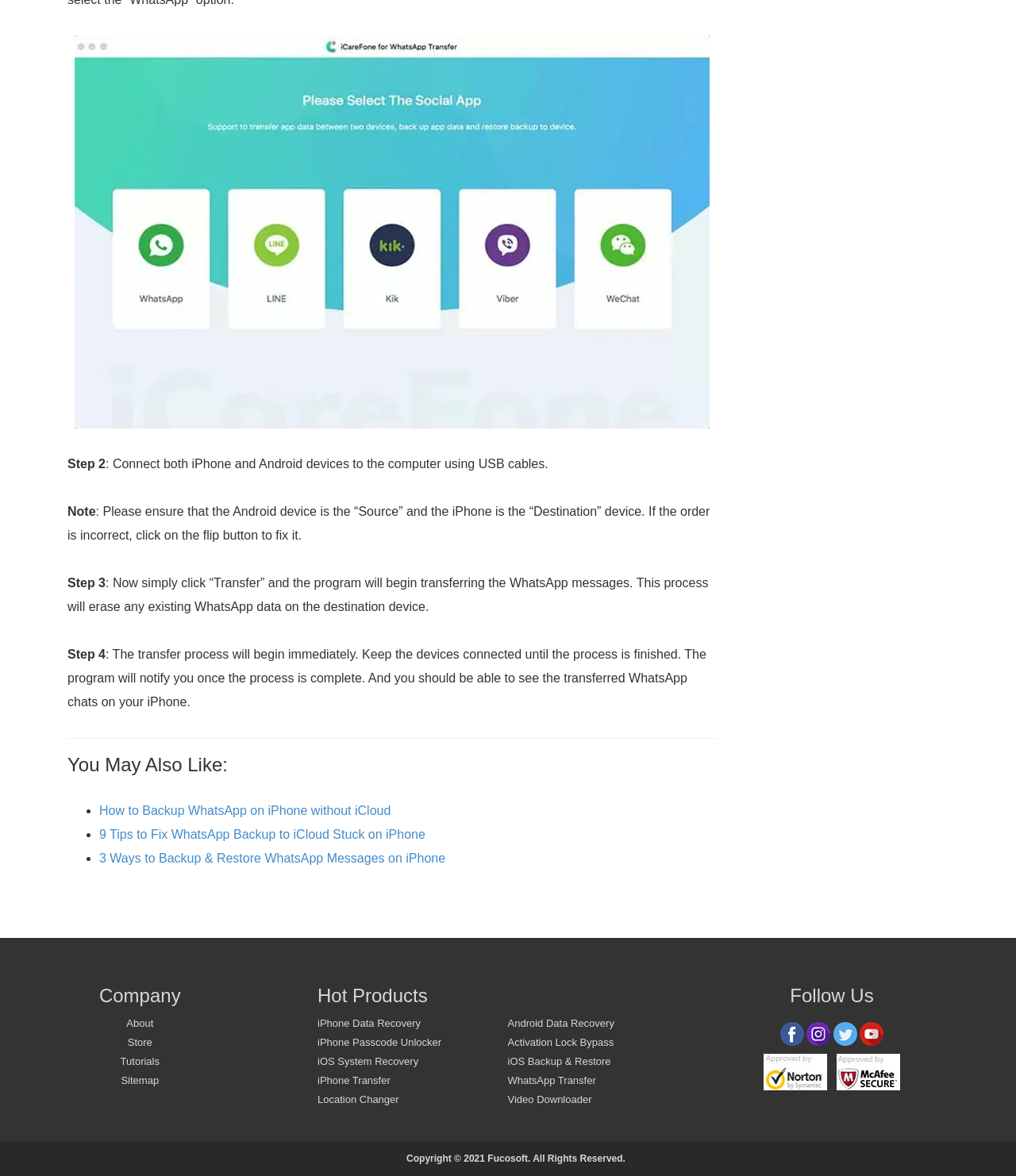Provide a one-word or short-phrase answer to the question:
What happens if the order of devices is incorrect?

Click flip button to fix it